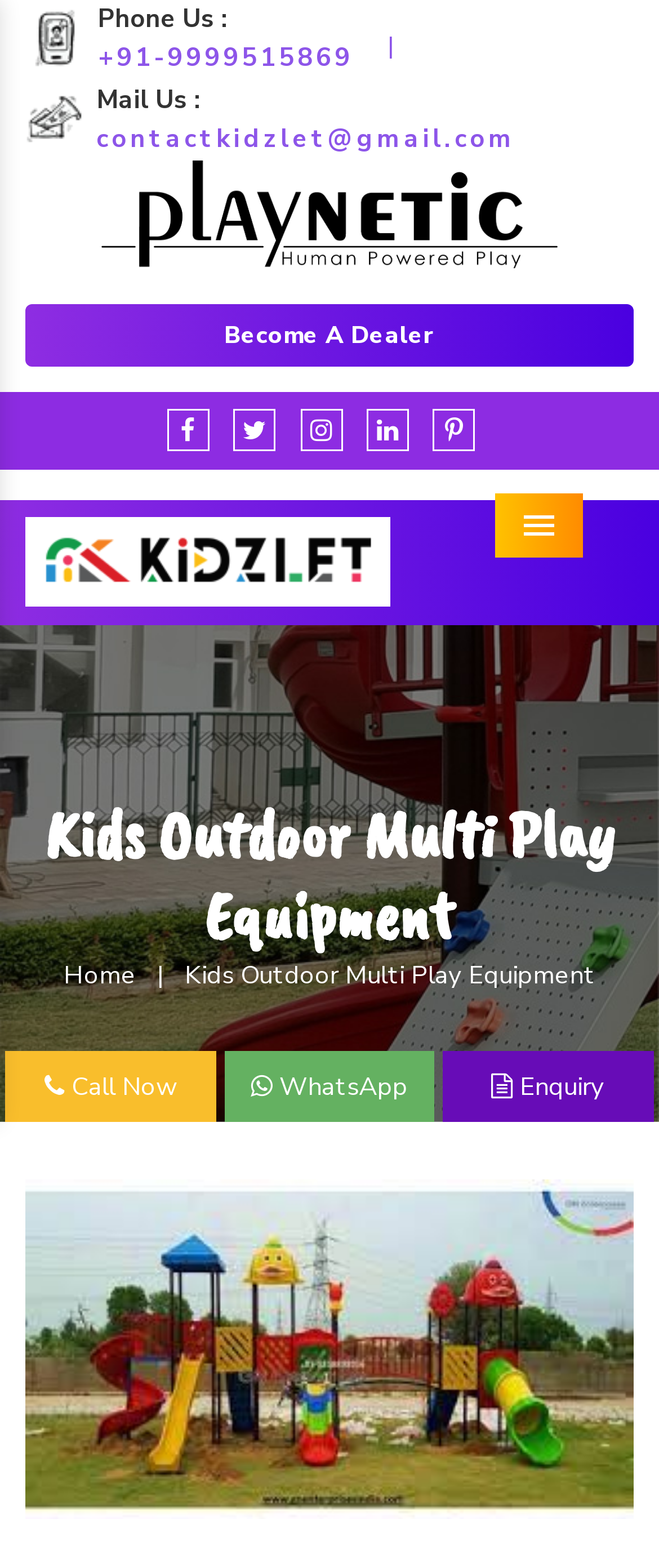Generate a detailed explanation of the webpage's features and information.

The webpage is about Kidzlet, a top manufacturer and supplier of kids' outdoor multi-play equipment in Delhi, India. At the top, there is a header section that spans the entire width of the page. Within this section, there are two images on the left and right sides, respectively, with a phone number and email address in between. The phone number and email address are accompanied by labels "Phone Us" and "Mail Us", respectively. 

Below the header section, there is a menu button on the right side, and a heading that reads "Kids Outdoor Multi Play Equipment" that takes up most of the width of the page. Underneath the heading, there are three links: "Home" on the left, and "Call Now" and "WhatsApp" on the right, with an "Enquiry" link further to the right. 

There is a large image that takes up most of the page's width, likely showcasing kids' outdoor multi-play equipment. At the very bottom of the page, there are five social media links, each represented by an icon.